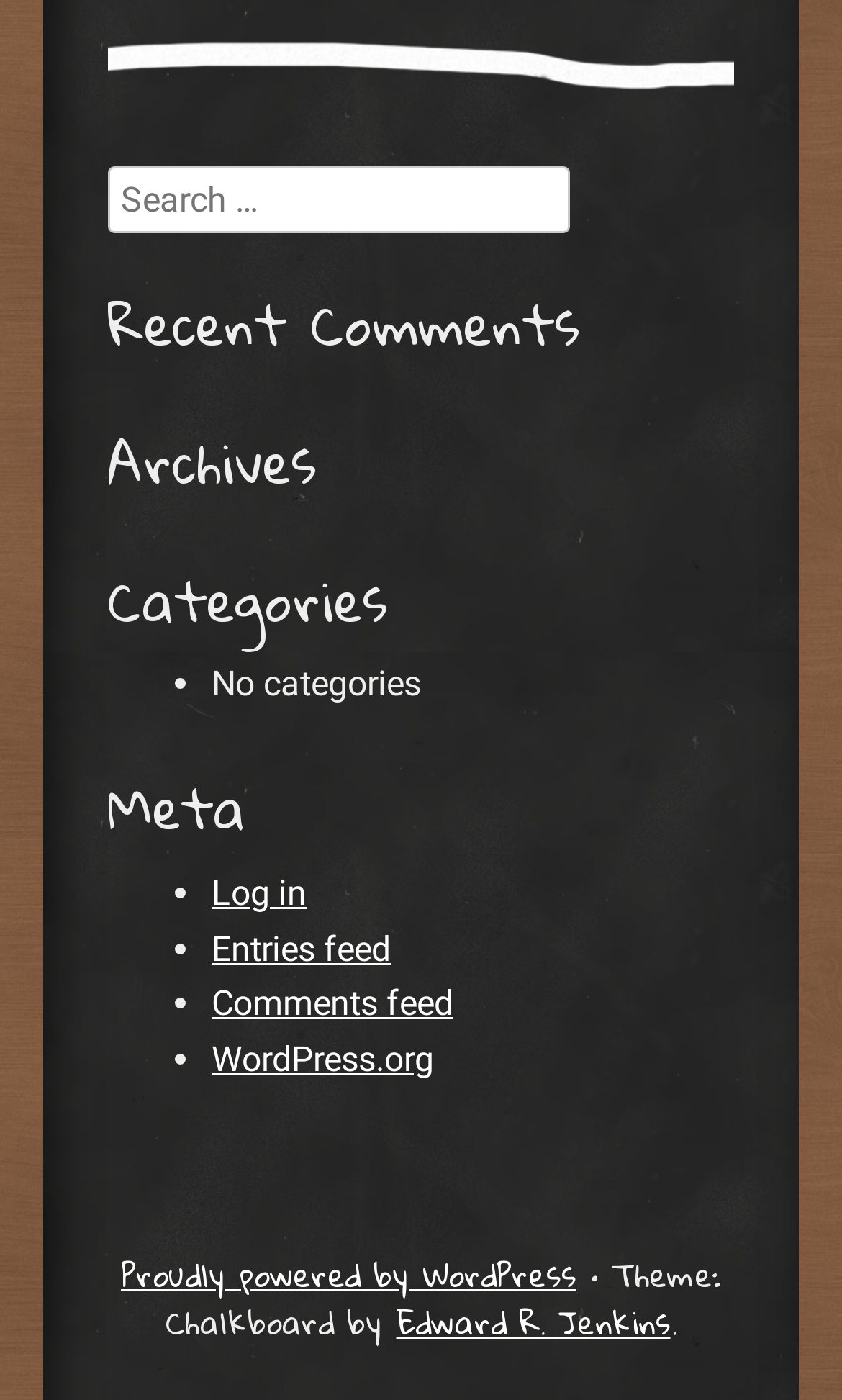Please identify the coordinates of the bounding box that should be clicked to fulfill this instruction: "View archives".

[0.128, 0.3, 0.872, 0.359]